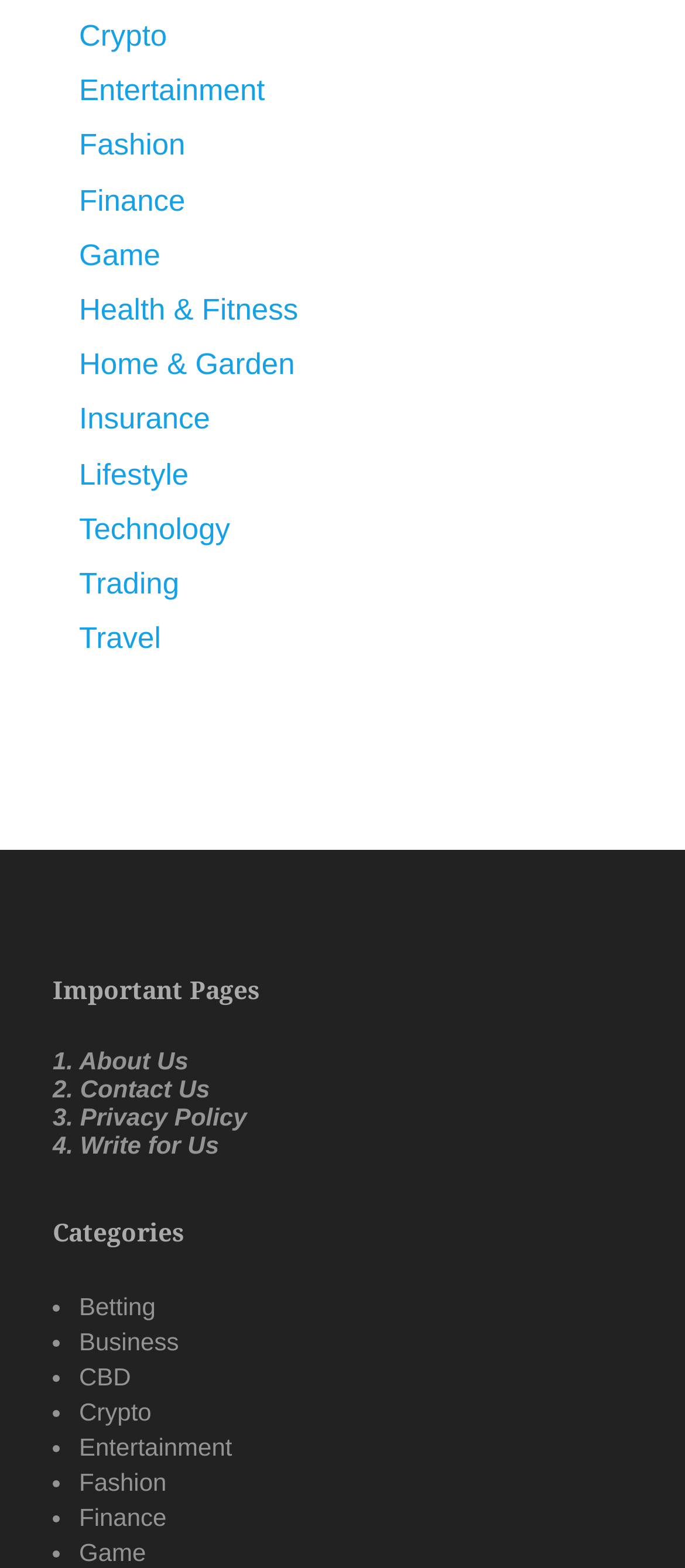Determine the bounding box coordinates of the clickable element necessary to fulfill the instruction: "Go to About Us". Provide the coordinates as four float numbers within the 0 to 1 range, i.e., [left, top, right, bottom].

[0.116, 0.668, 0.275, 0.686]